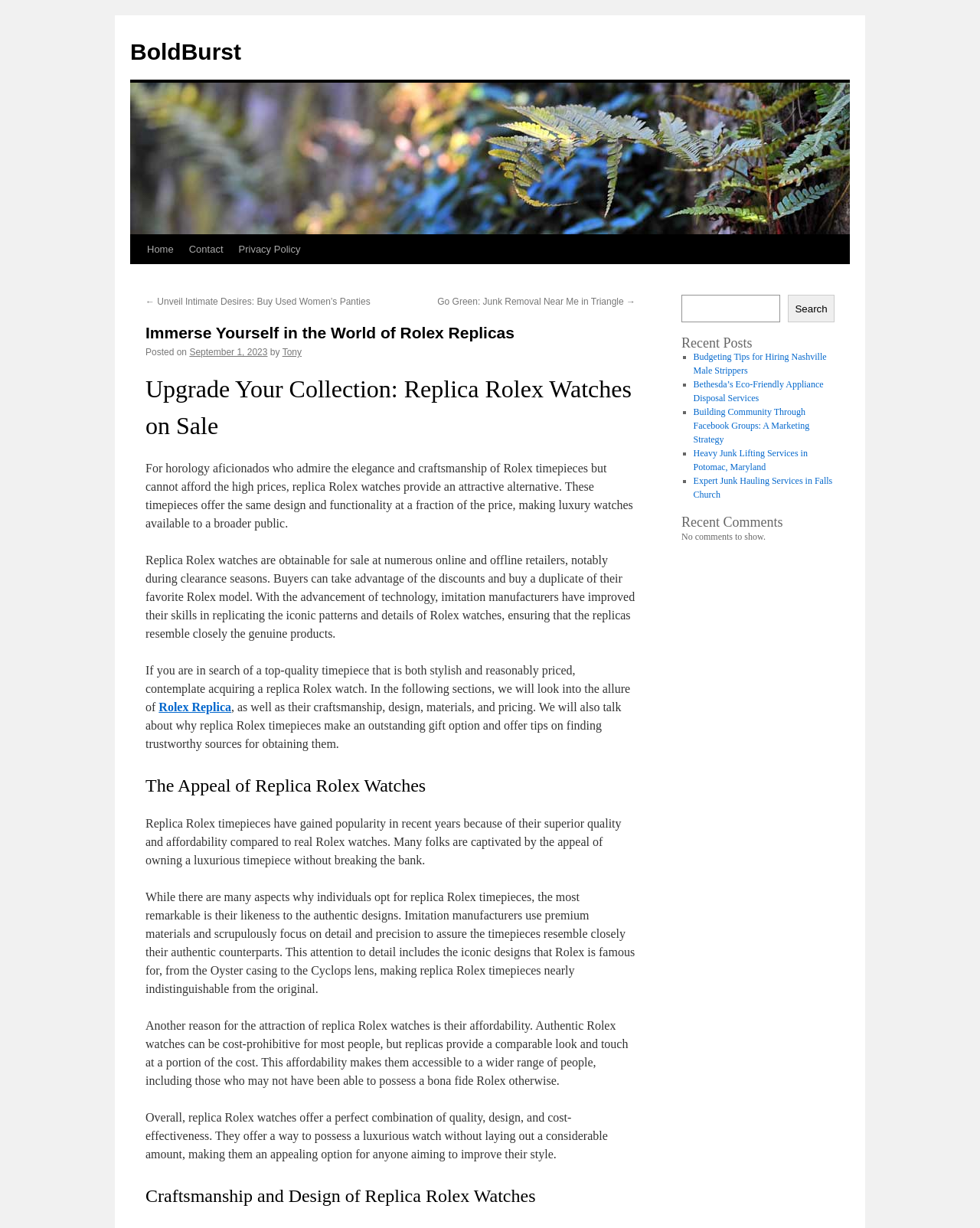Please identify the bounding box coordinates of the area that needs to be clicked to follow this instruction: "View the 'Recent Posts' section".

[0.695, 0.274, 0.852, 0.285]